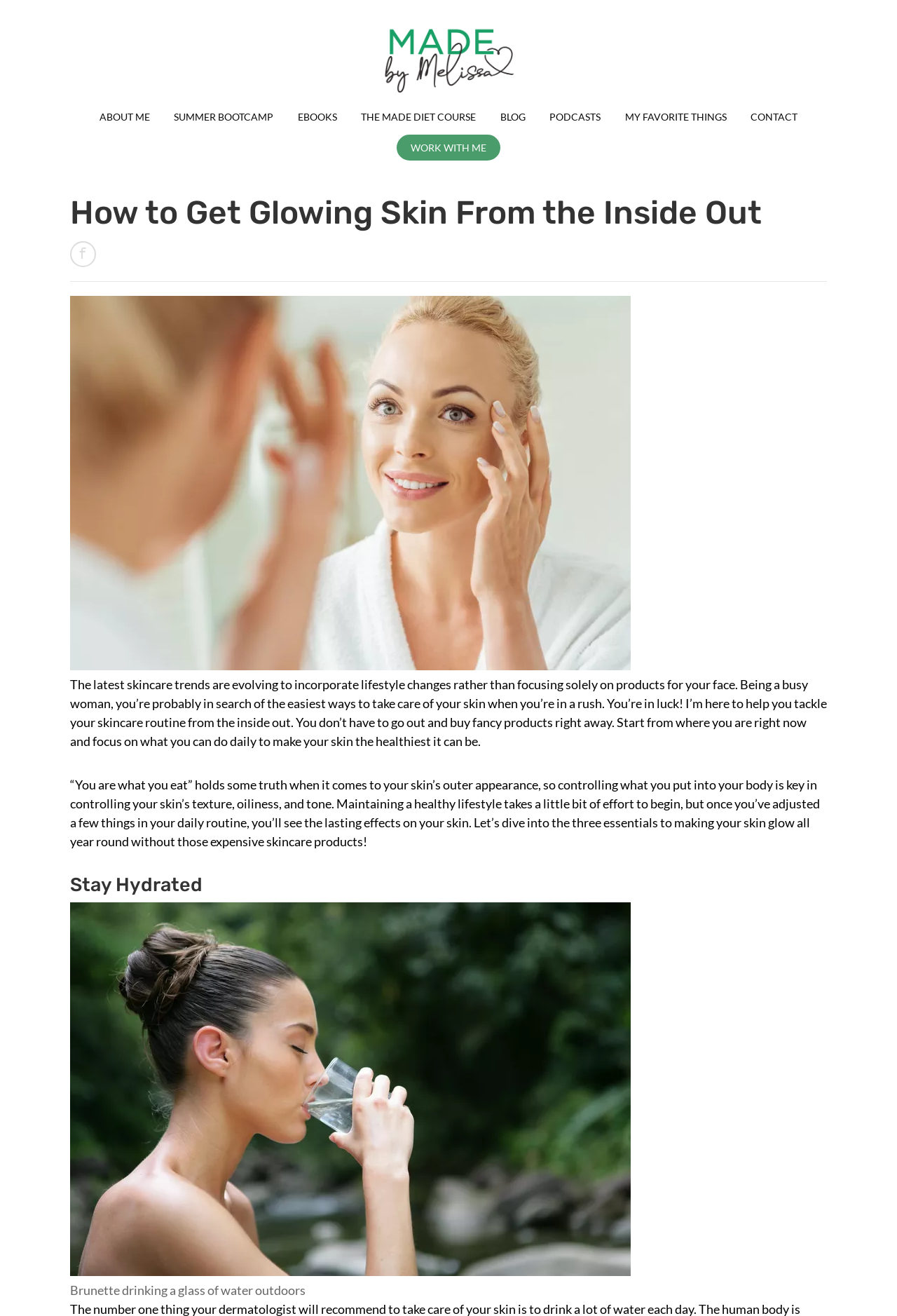Please give the bounding box coordinates of the area that should be clicked to fulfill the following instruction: "View the image of a brunette drinking water". The coordinates should be in the format of four float numbers from 0 to 1, i.e., [left, top, right, bottom].

[0.078, 0.686, 0.703, 0.97]